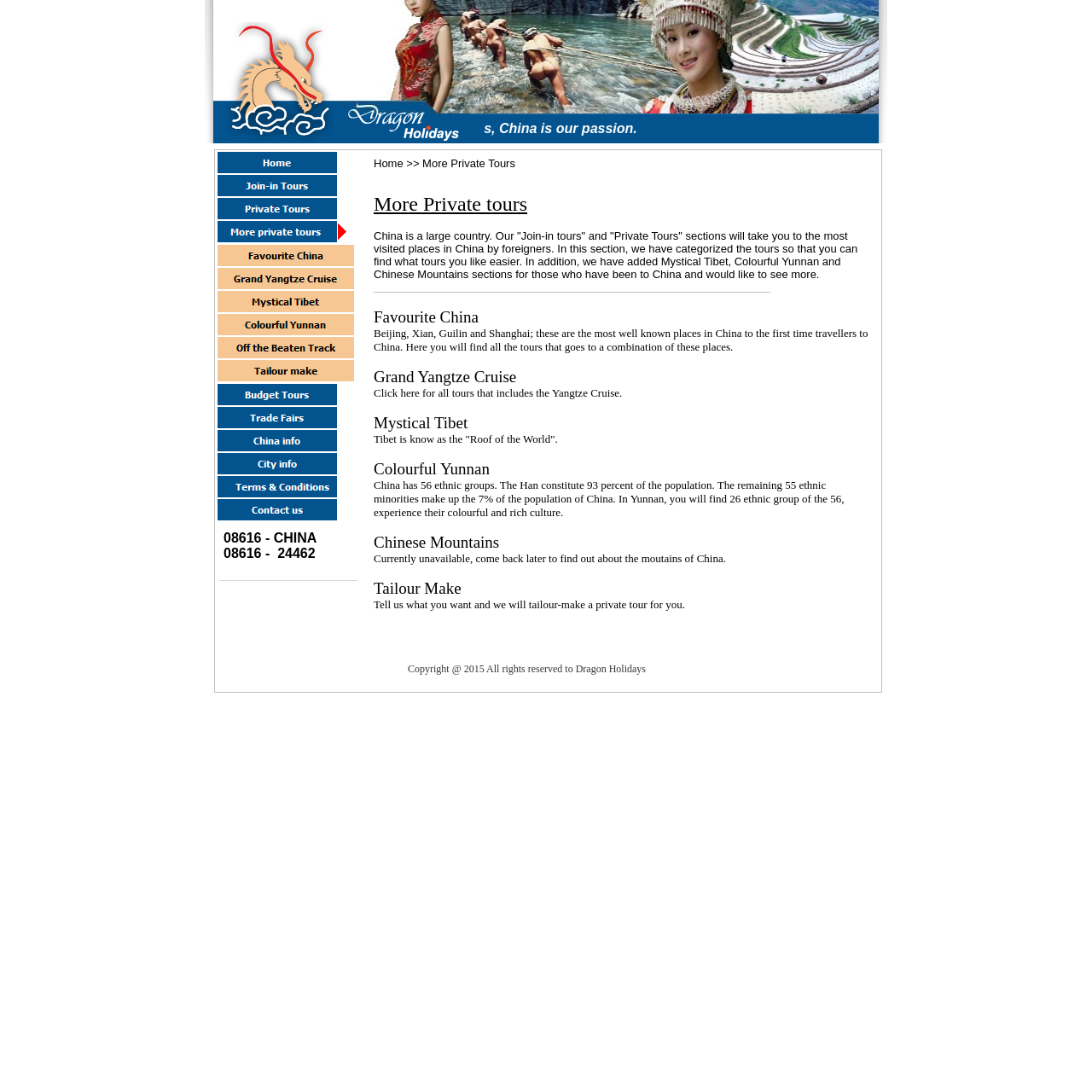Find the coordinates for the bounding box of the element with this description: "Grand Yangtze Cruise".

[0.342, 0.337, 0.473, 0.353]